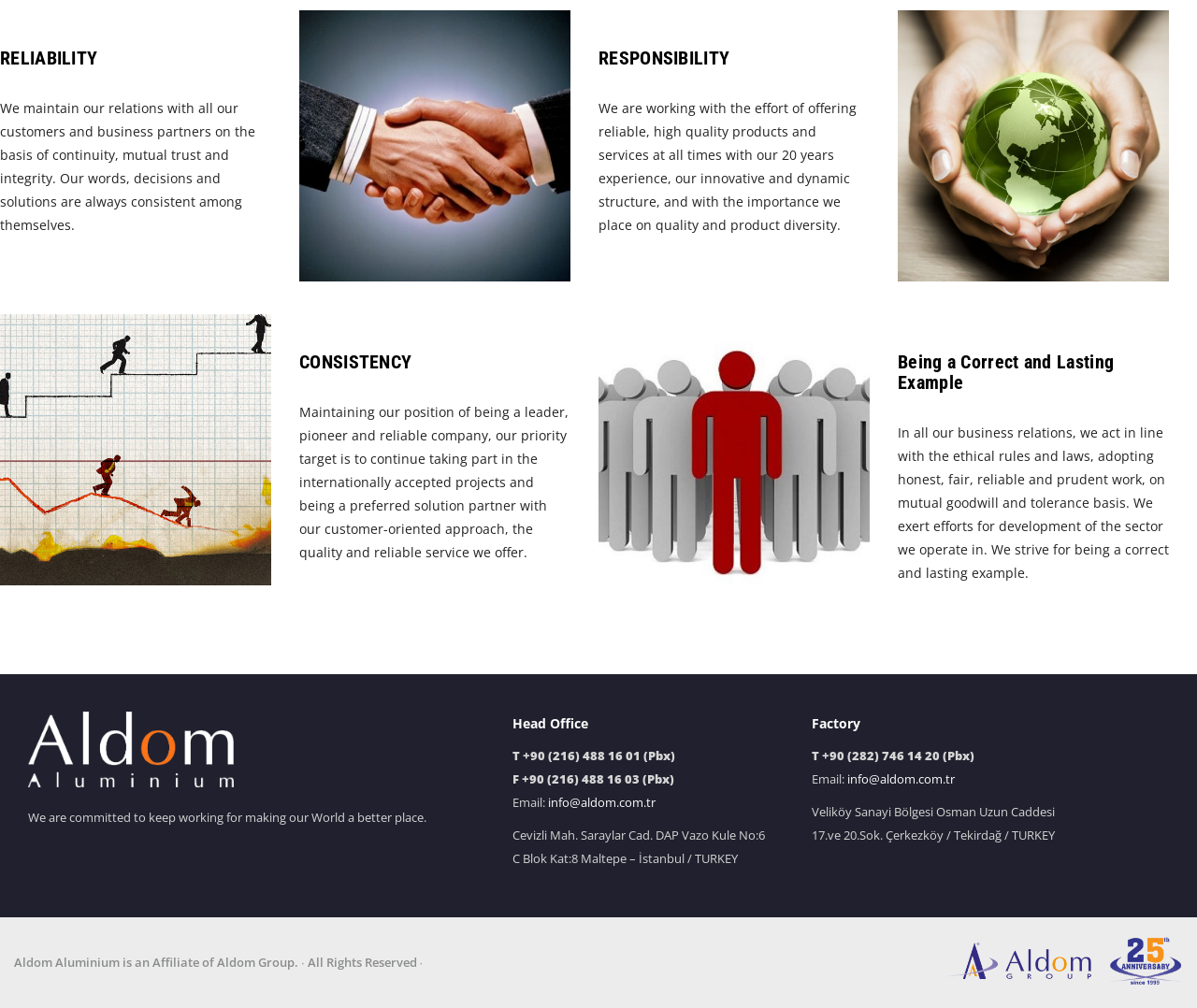Please answer the following question using a single word or phrase: 
What is the company's priority target?

Being a leader and reliable company